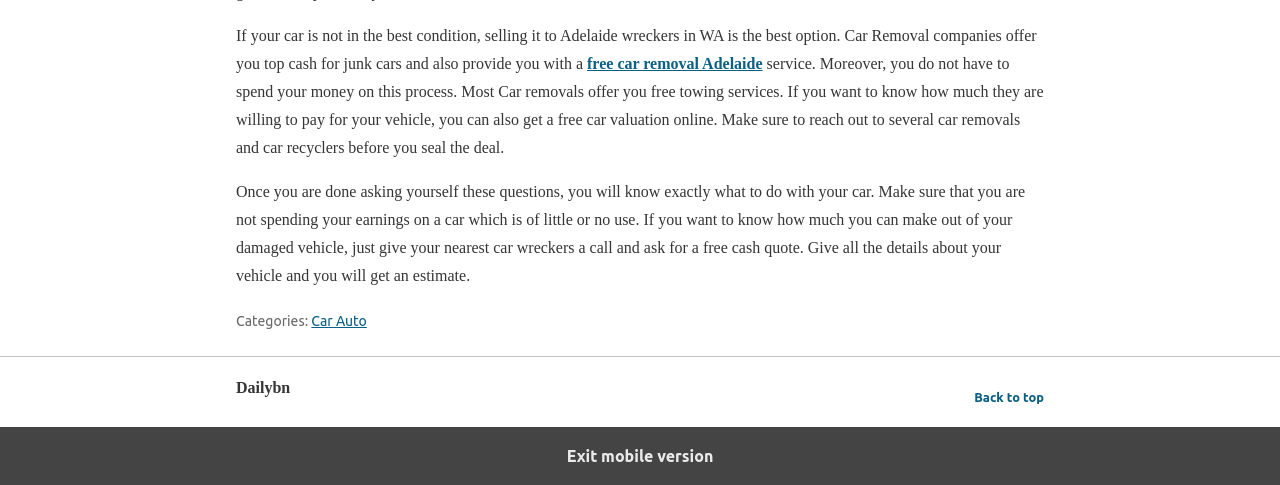Highlight the bounding box of the UI element that corresponds to this description: "Car Auto".

[0.243, 0.645, 0.287, 0.678]